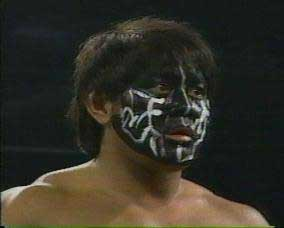What is the theme of the narrative in the image?
Provide a one-word or short-phrase answer based on the image.

Individuality and confrontation